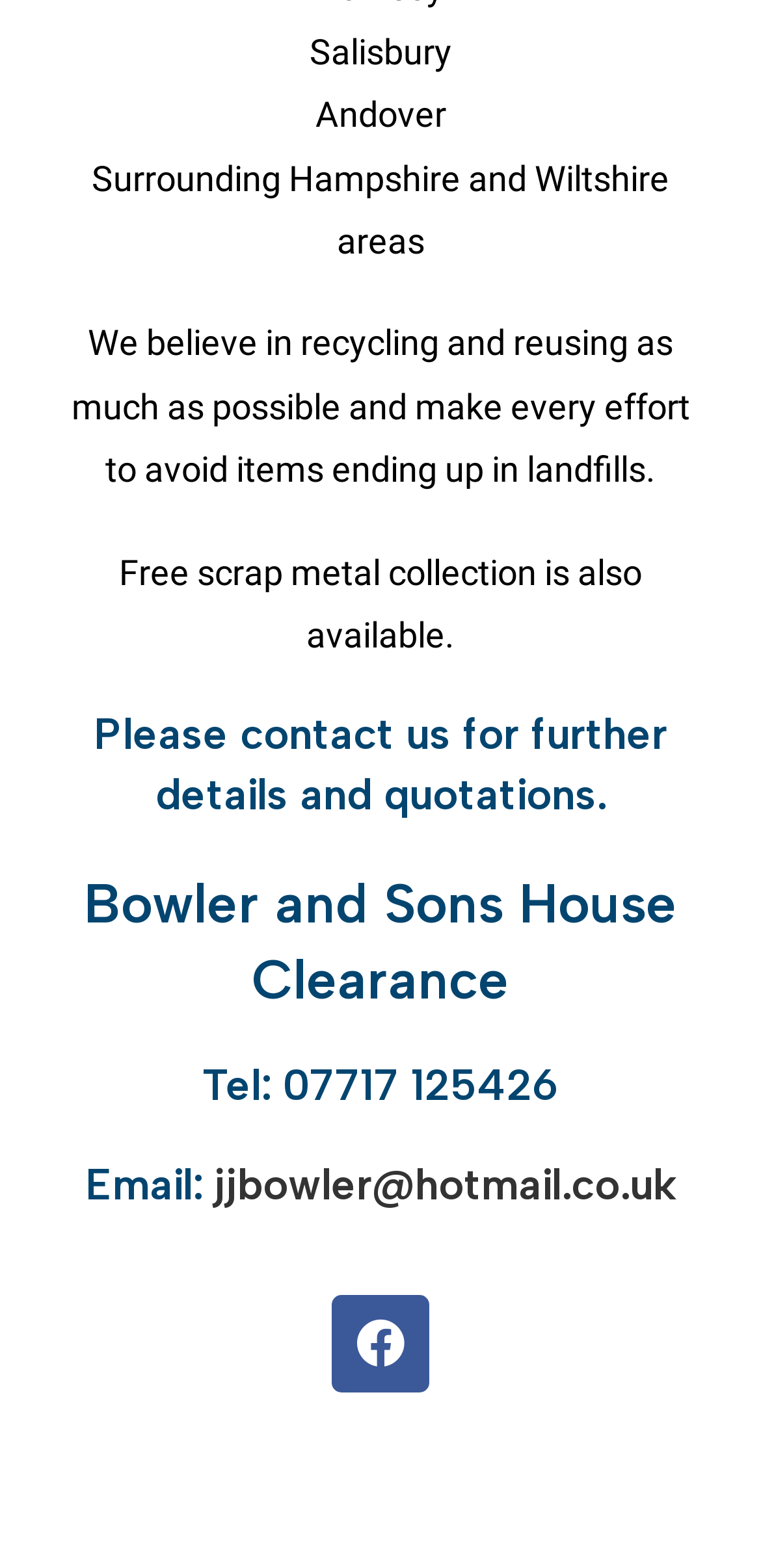What is the company's stance on recycling?
Using the information from the image, answer the question thoroughly.

The webpage mentions that the company believes in recycling and reusing as much as possible and makes every effort to avoid items ending up in landfills, indicating their commitment to environmentally friendly practices.